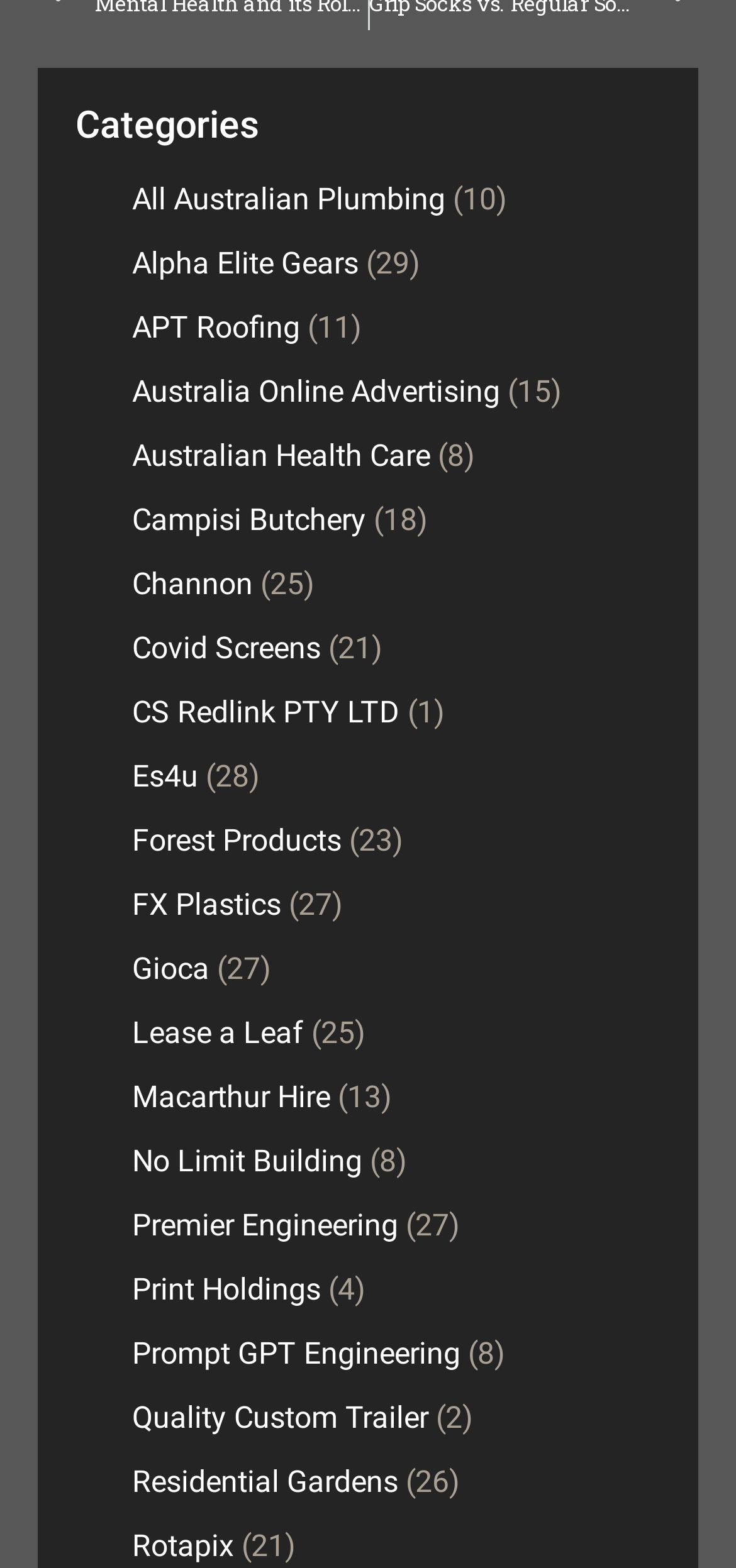Find and specify the bounding box coordinates that correspond to the clickable region for the instruction: "Go to Australia Online Advertising".

[0.179, 0.238, 0.679, 0.26]